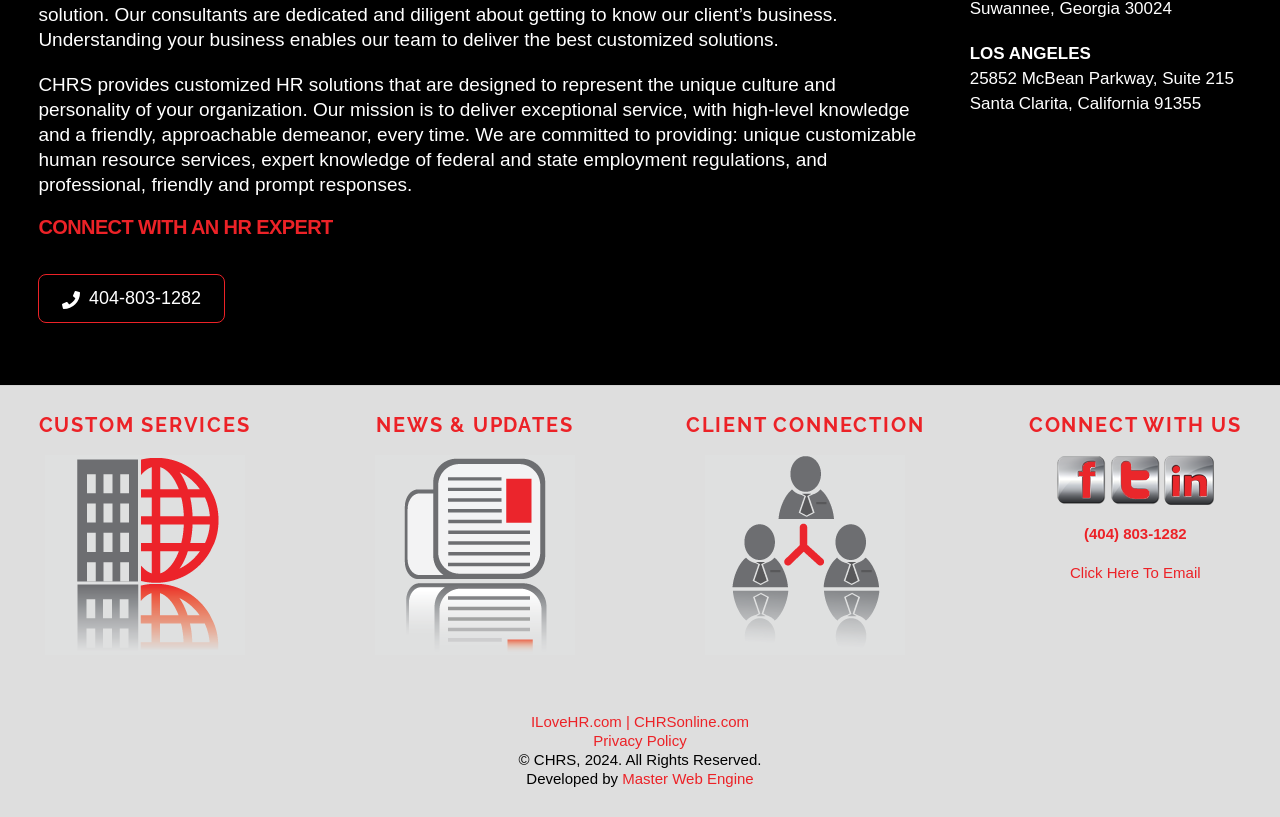What social media platforms can you connect with CHRS on?
Examine the screenshot and reply with a single word or phrase.

Facebook, Twitter, LinkedIn